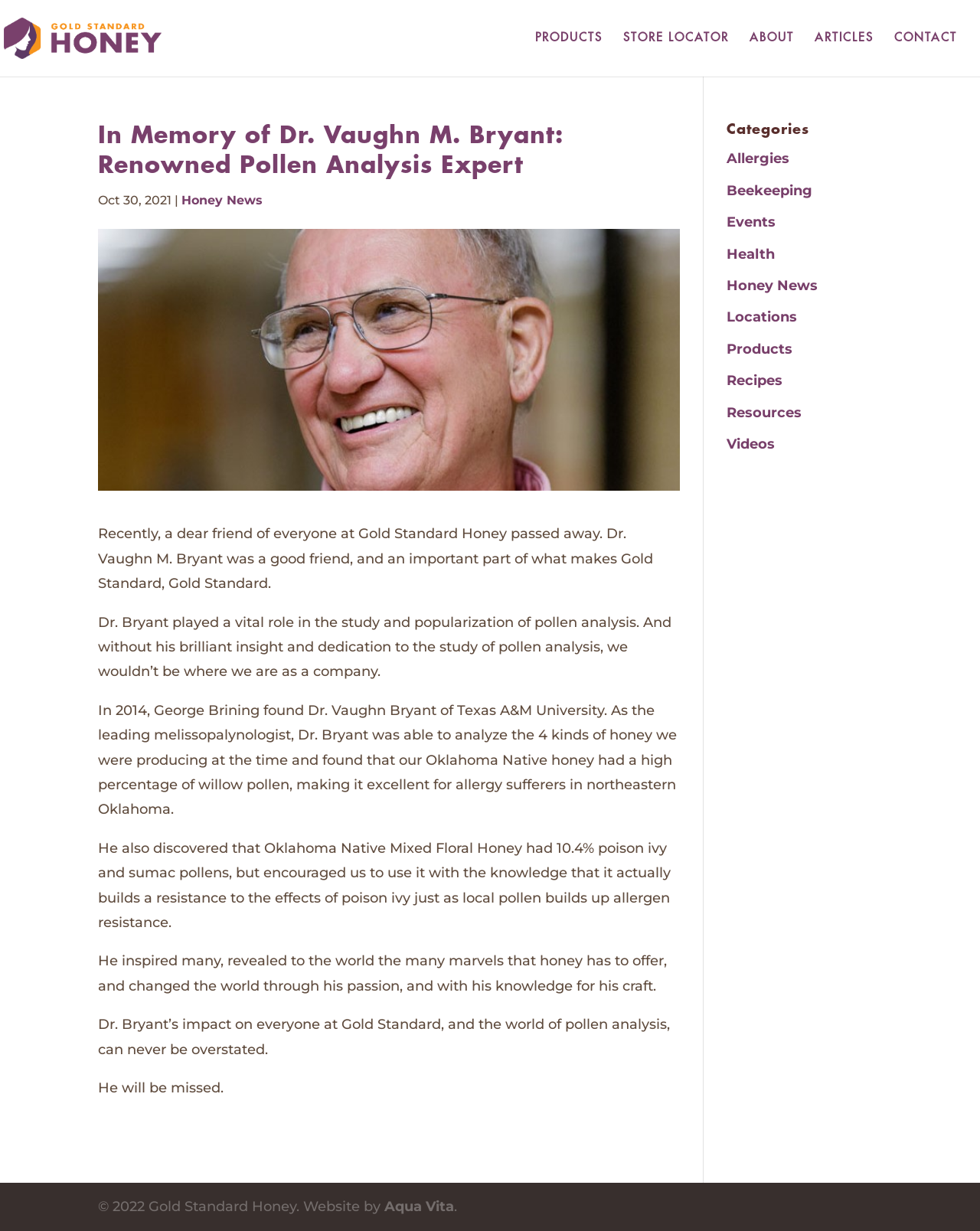Show the bounding box coordinates of the element that should be clicked to complete the task: "Explore the 'ARTICLES' section".

[0.831, 0.027, 0.891, 0.062]